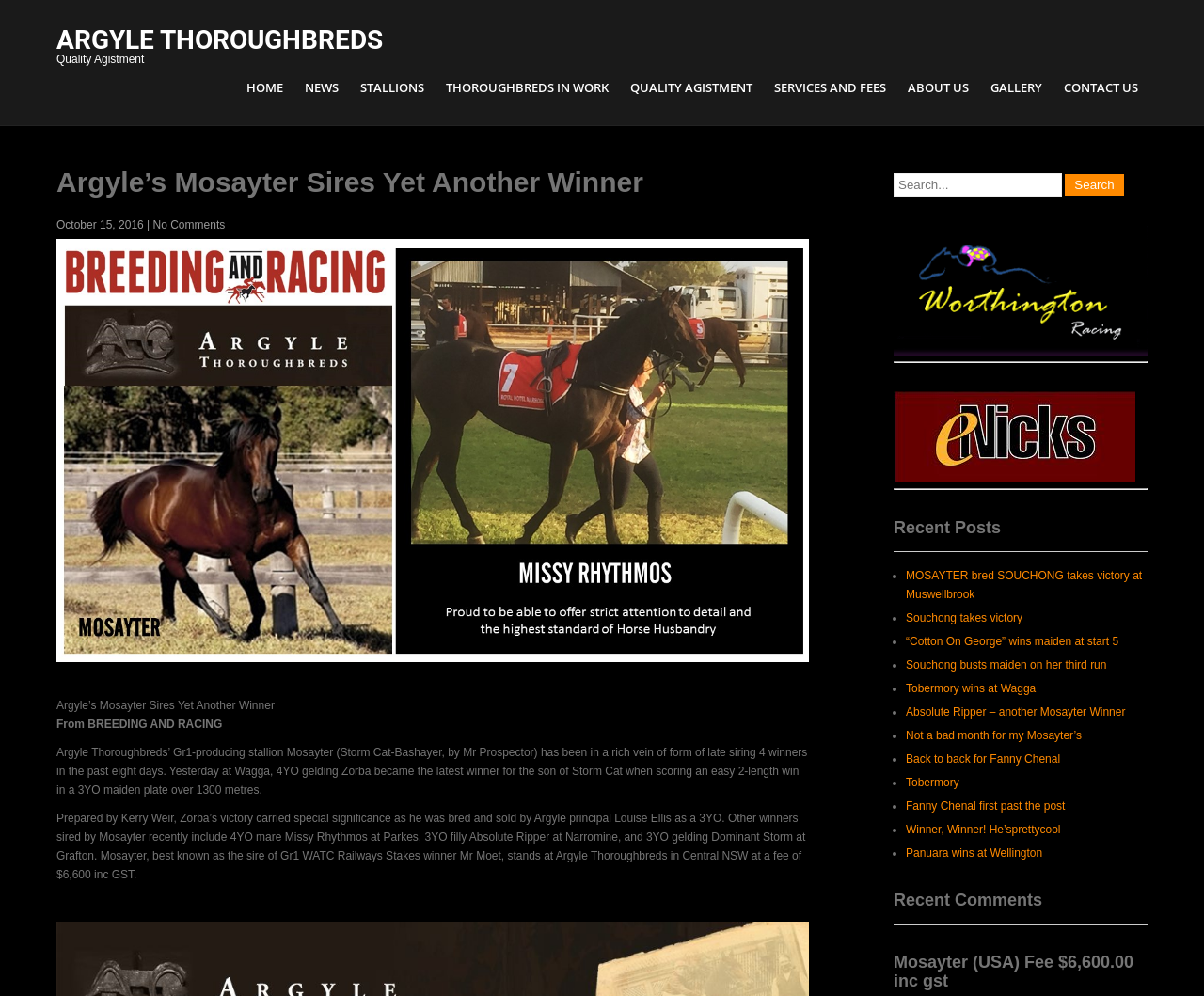Pinpoint the bounding box coordinates of the clickable element to carry out the following instruction: "Read the 'Recent Posts'."

[0.742, 0.521, 0.953, 0.555]